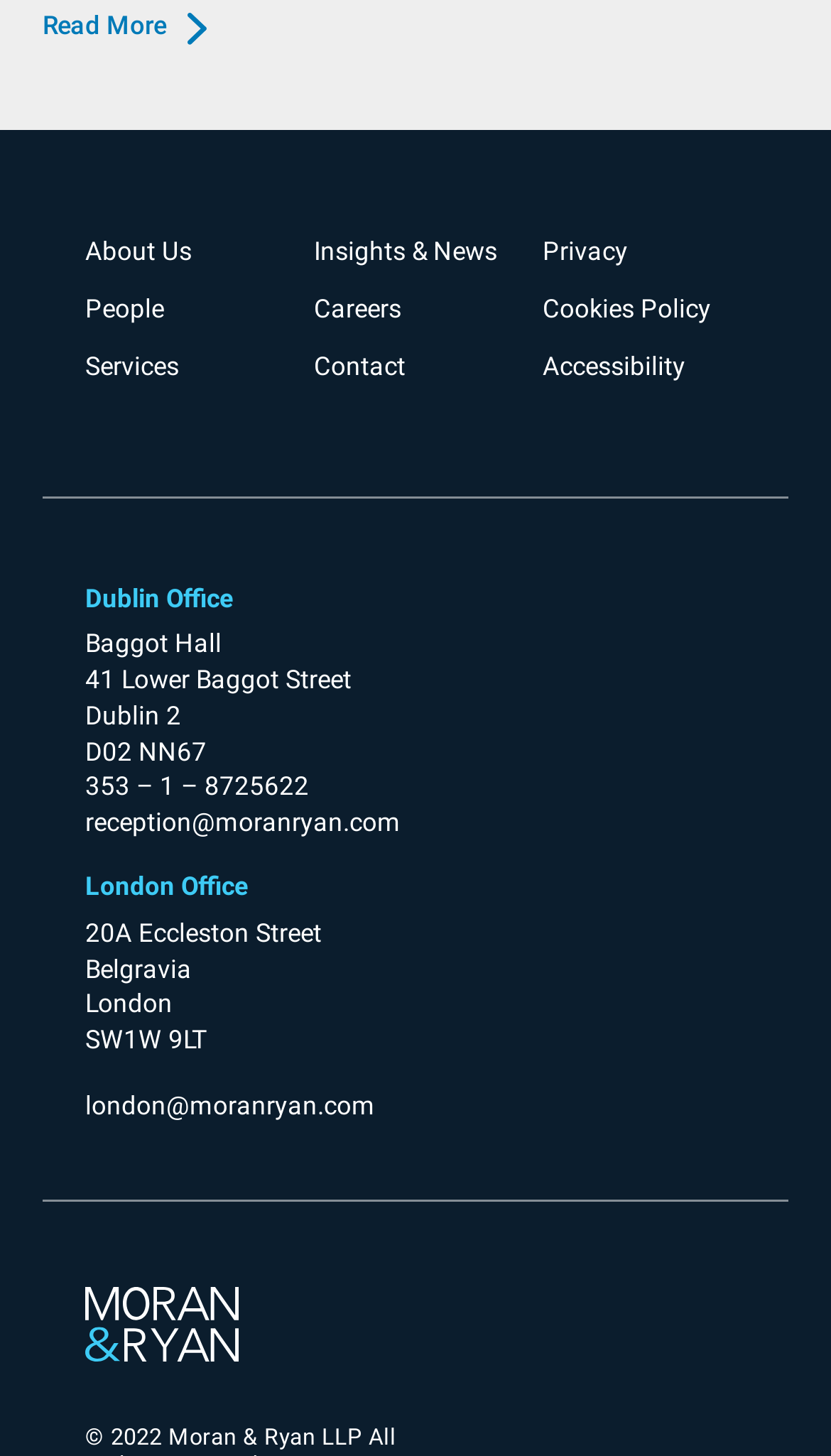Look at the image and write a detailed answer to the question: 
What is the name of the law firm?

The Moran And Ryan logo is present on the webpage, indicating that it is a law firm. The logo is accompanied by a link to the home page, which further supports this conclusion.